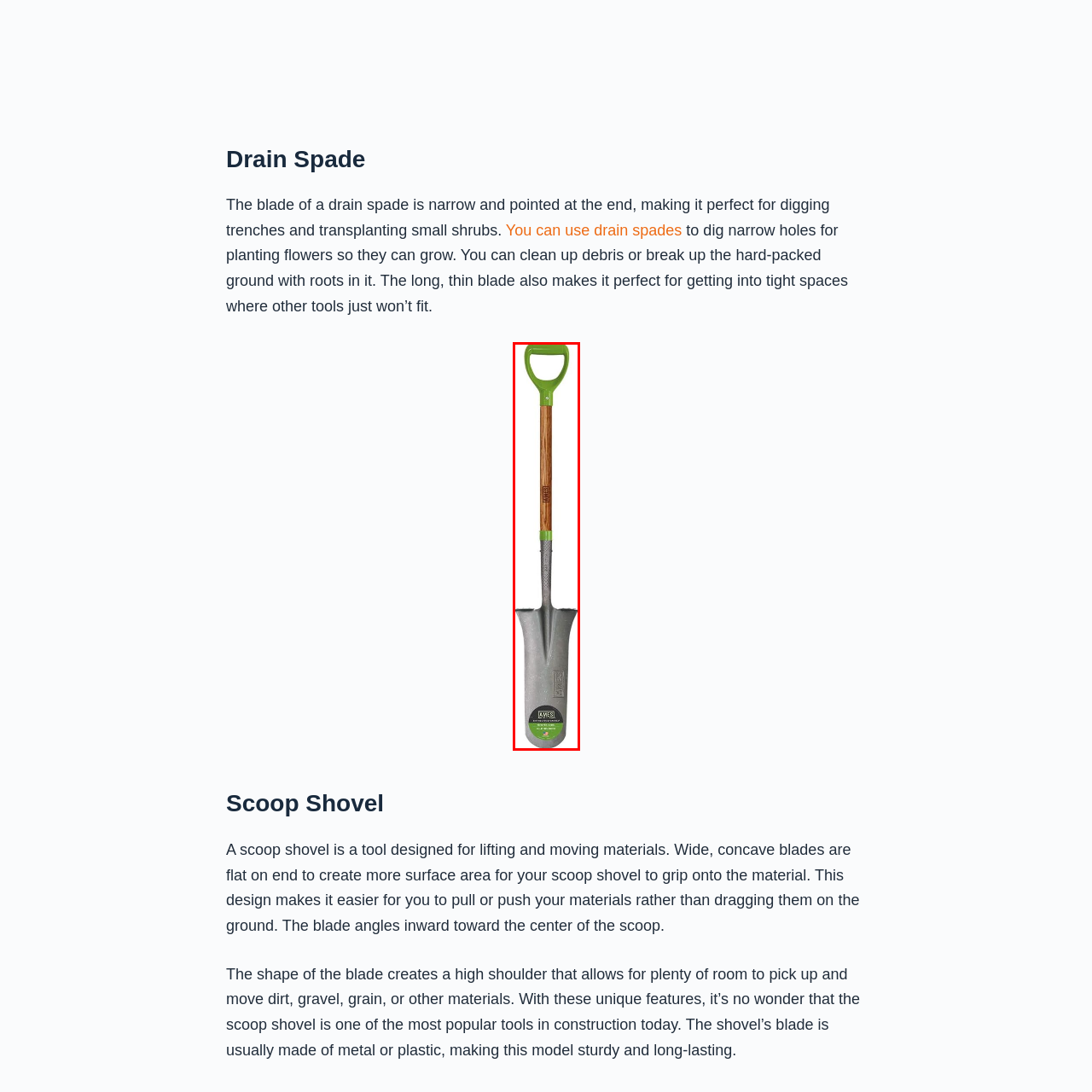What is the color of the grip on the wooden handle?
View the image contained within the red box and provide a one-word or short-phrase answer to the question.

Green